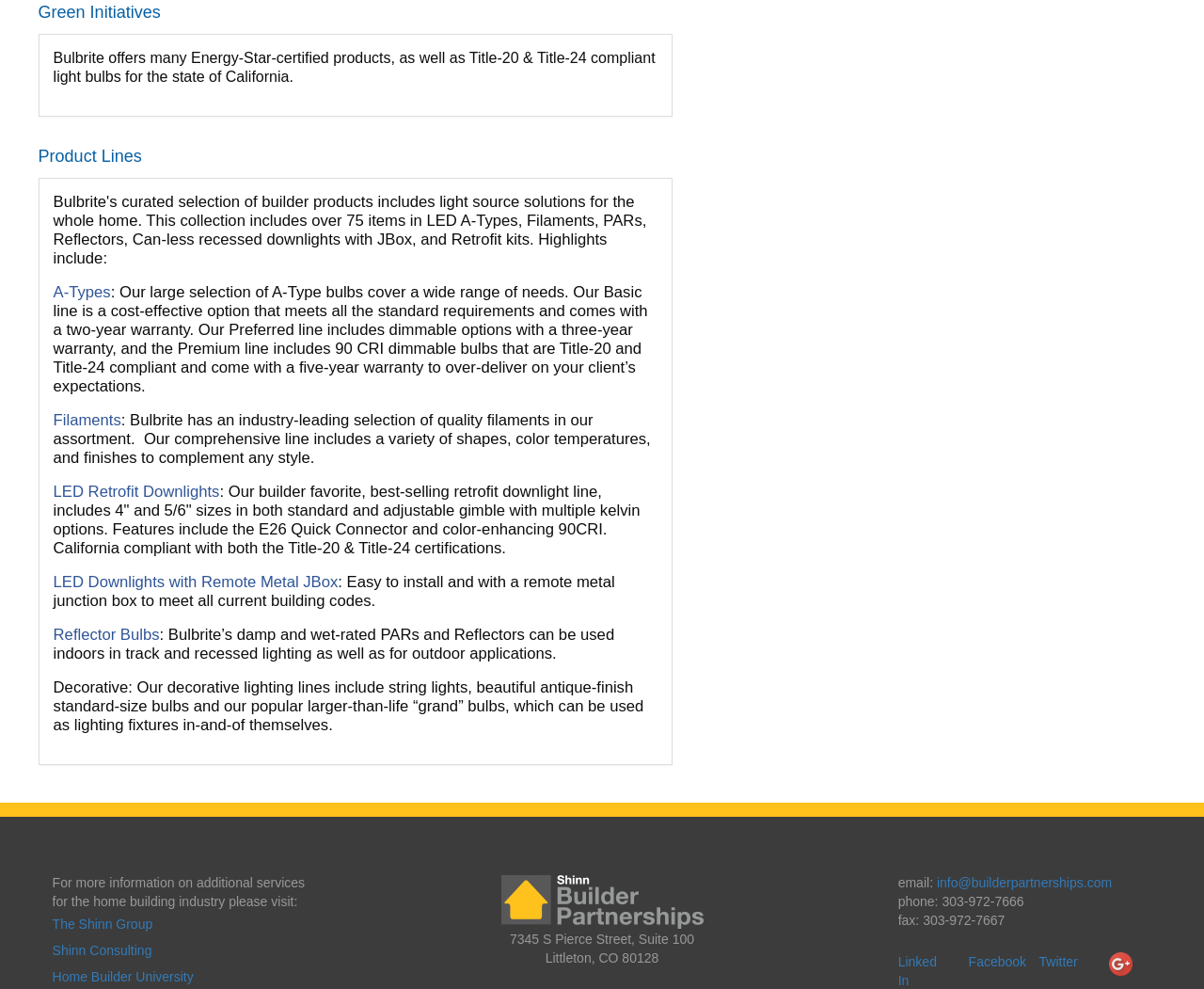Using the description "Home Builder University", predict the bounding box of the relevant HTML element.

[0.043, 0.98, 0.161, 0.996]